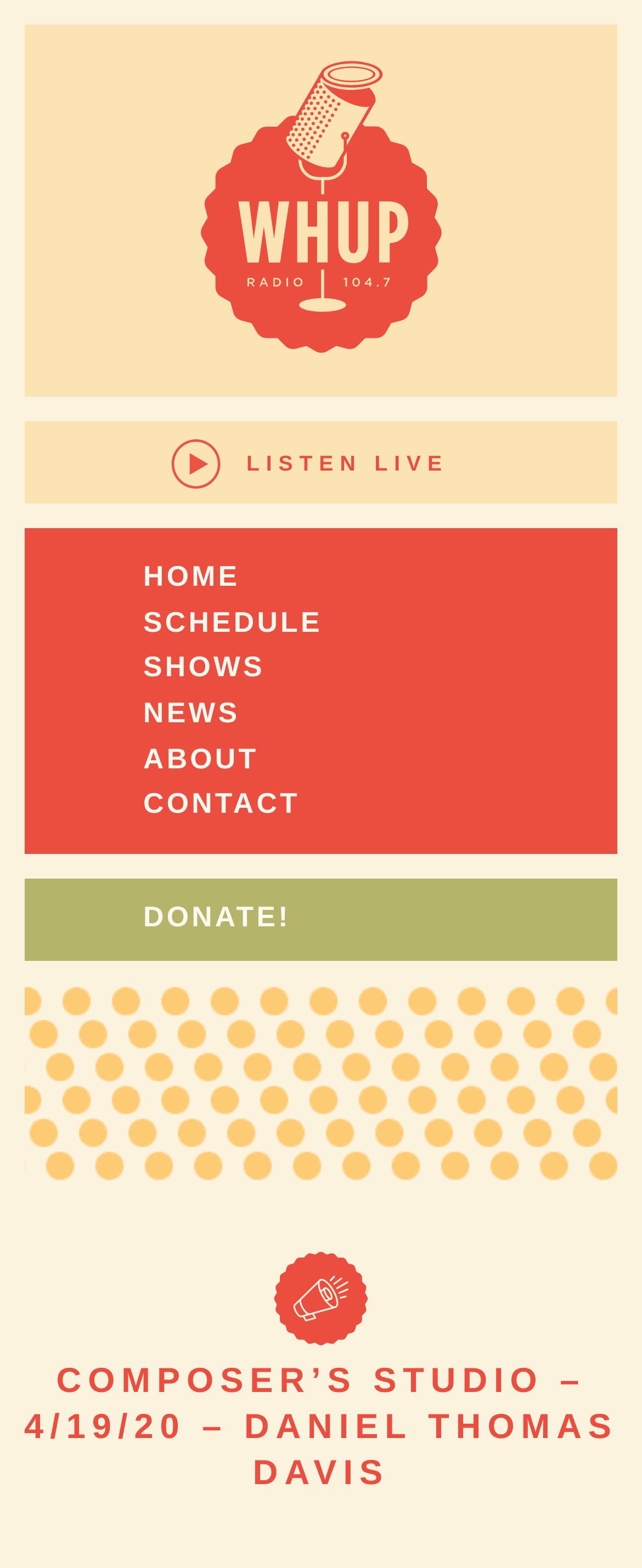Please give the bounding box coordinates of the area that should be clicked to fulfill the following instruction: "donate to the composer's studio". The coordinates should be in the format of four float numbers from 0 to 1, i.e., [left, top, right, bottom].

[0.038, 0.56, 0.962, 0.613]